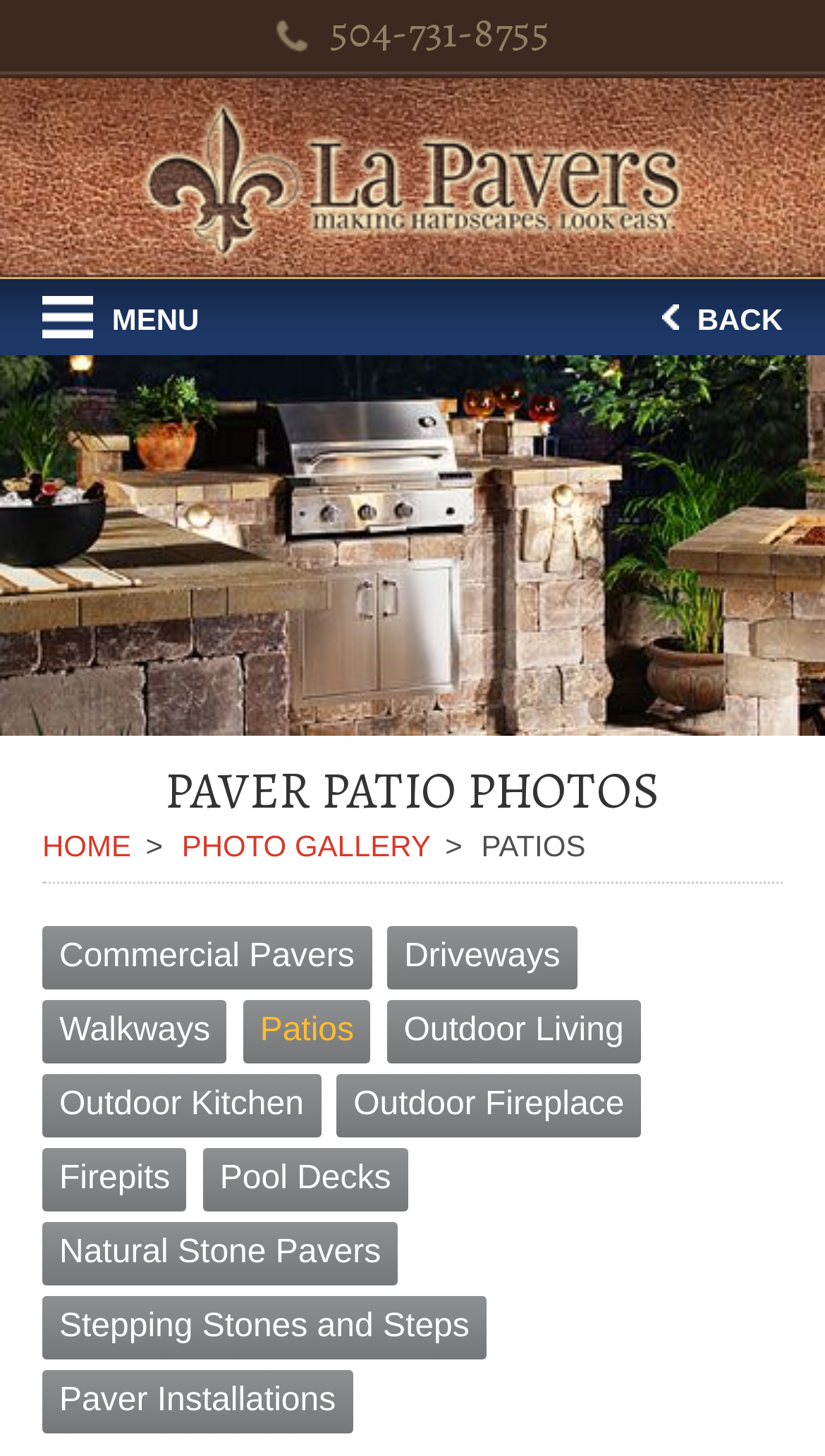Select the bounding box coordinates of the element I need to click to carry out the following instruction: "Show the menu".

[0.0, 0.192, 0.293, 0.244]